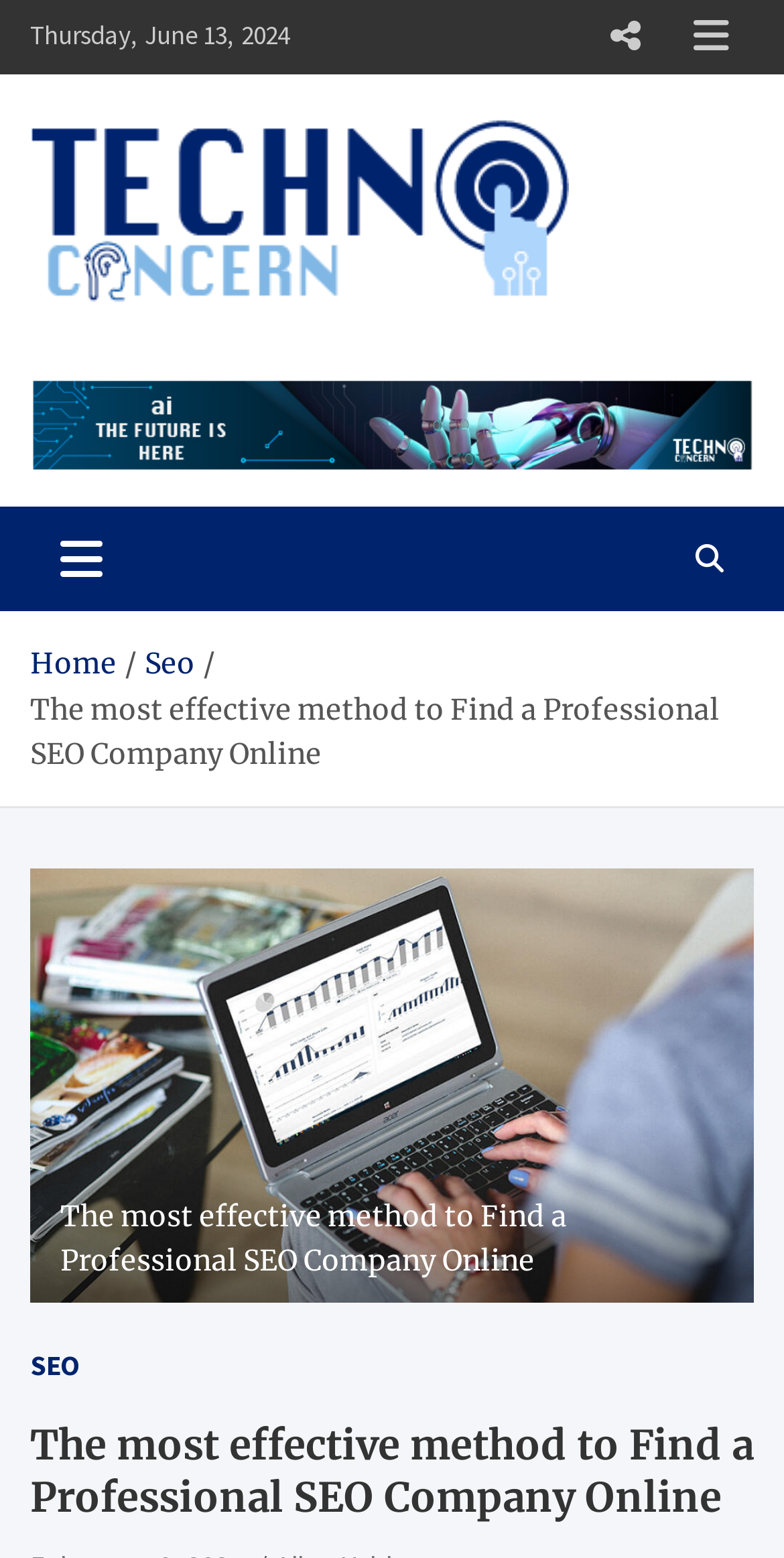What is the date displayed on the webpage?
Use the image to give a comprehensive and detailed response to the question.

I found the date by looking at the StaticText element with the text 'Thursday, June 13, 2024' which has a bounding box coordinate of [0.038, 0.012, 0.369, 0.034].